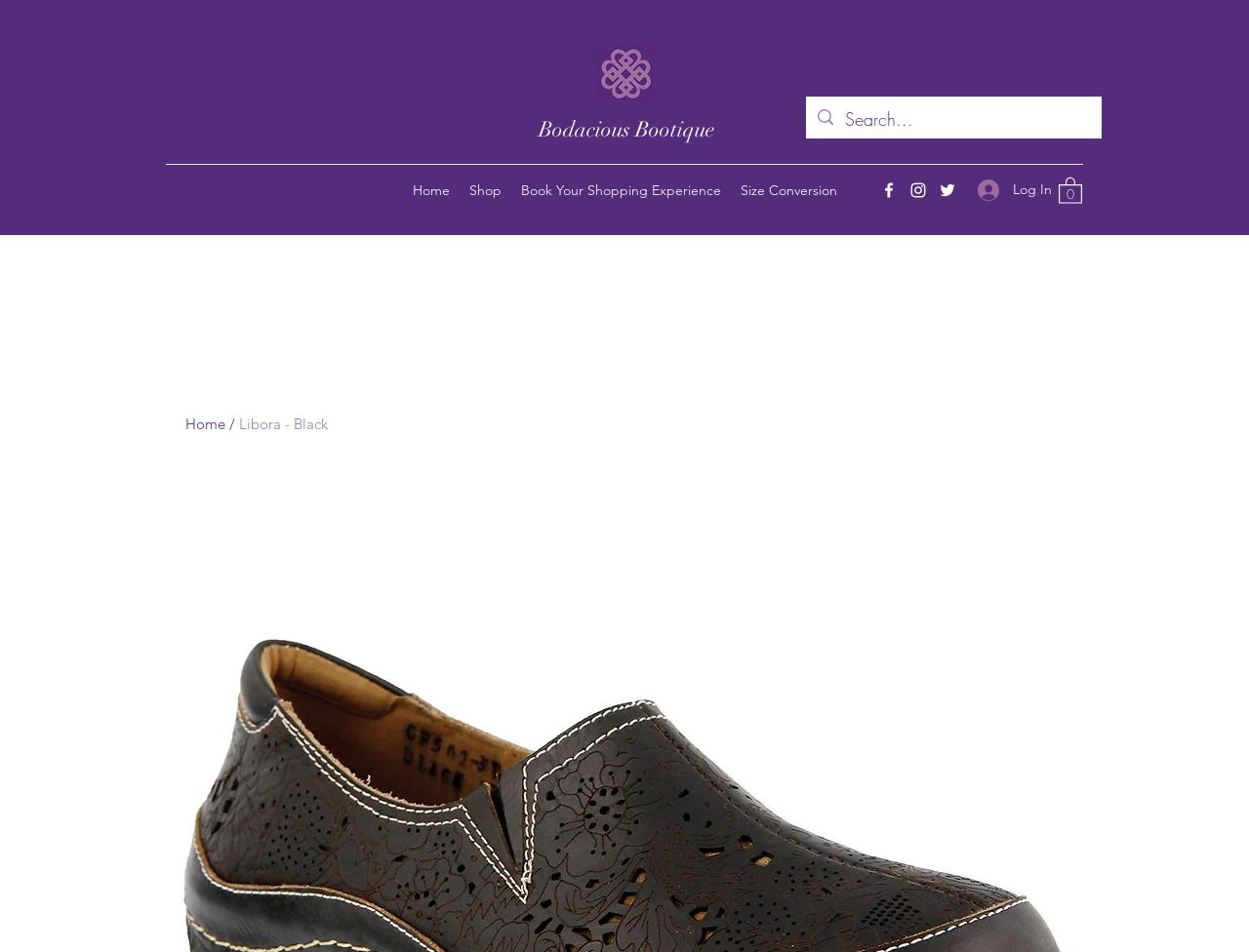Find the bounding box coordinates of the area that needs to be clicked in order to achieve the following instruction: "Search for products". The coordinates should be specified as four float numbers between 0 and 1, i.e., [left, top, right, bottom].

[0.645, 0.101, 0.882, 0.145]